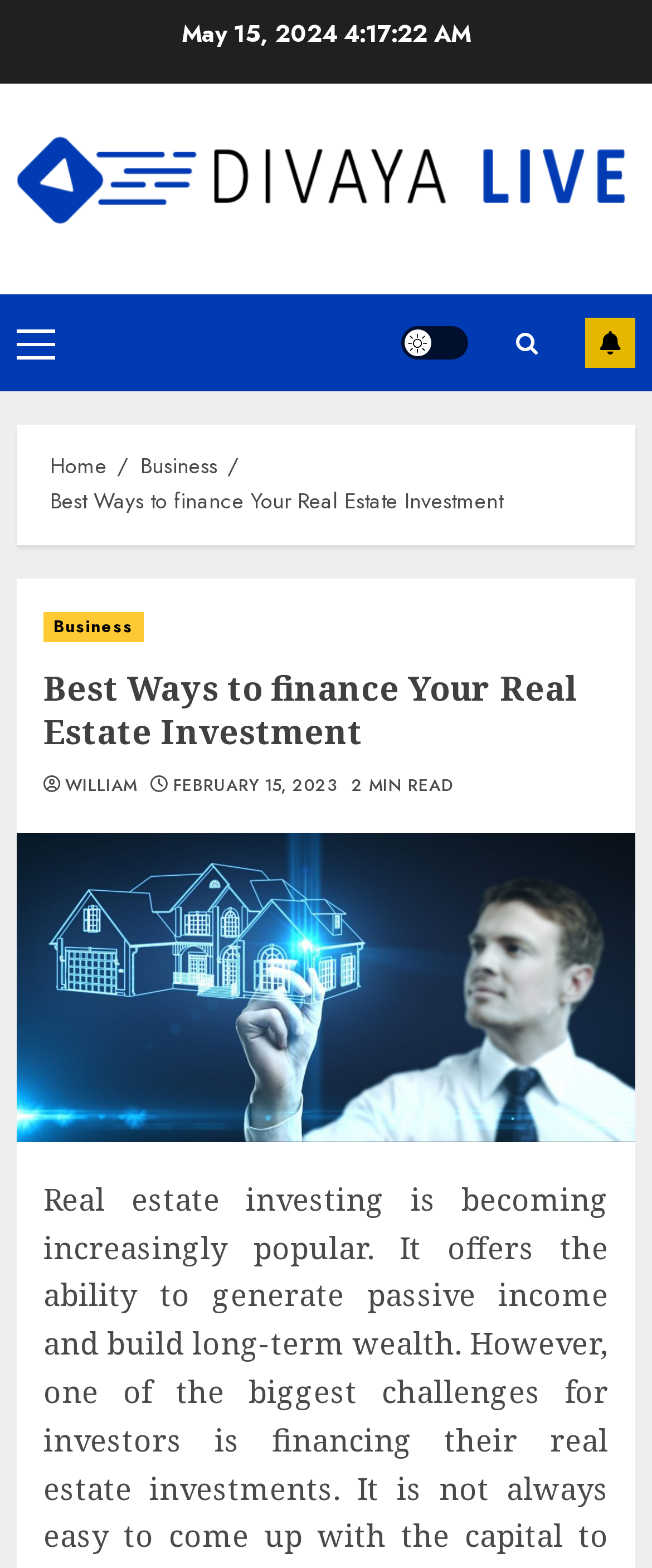Determine the bounding box coordinates for the UI element matching this description: "Body Shield – His".

None